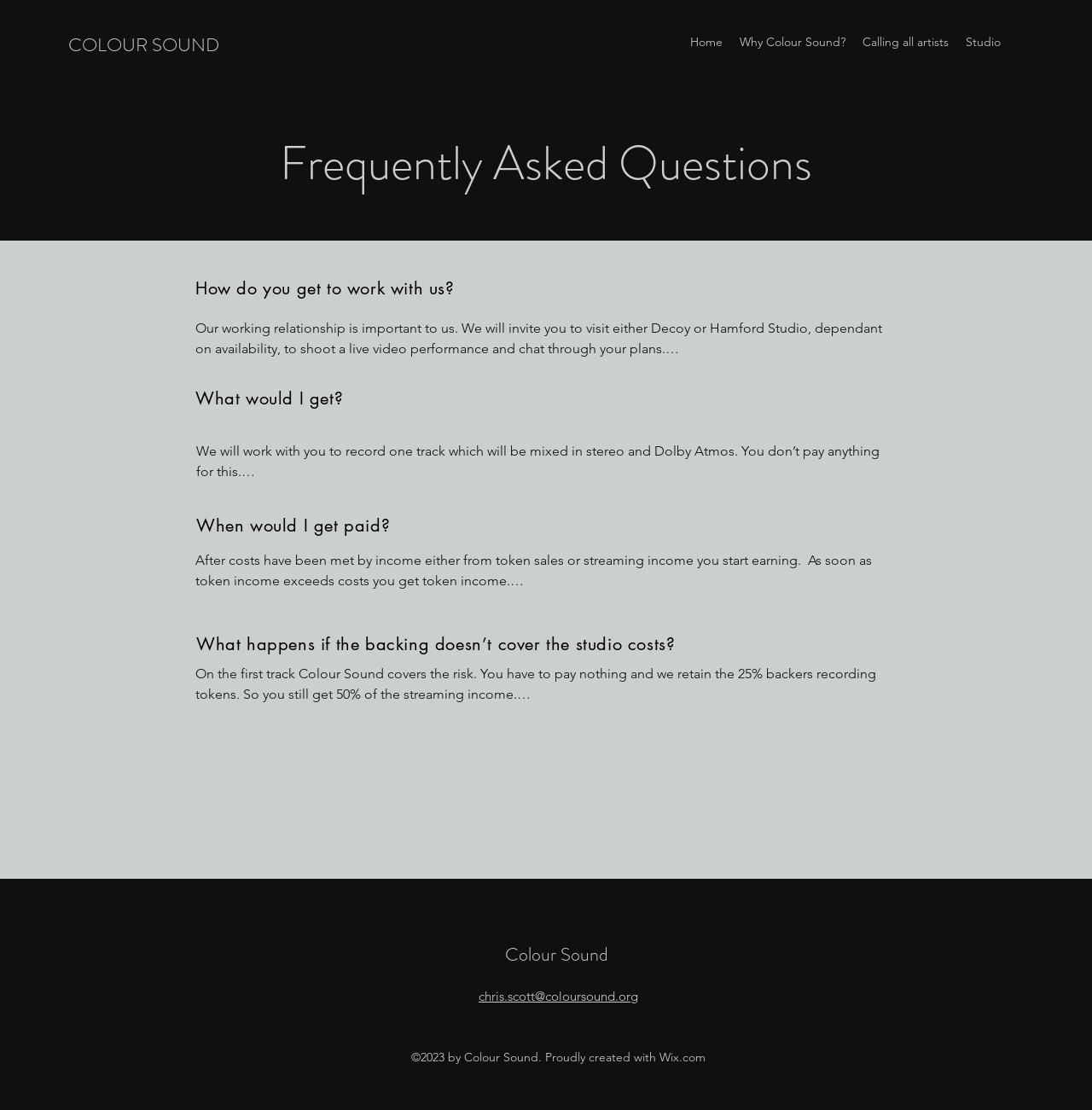Provide your answer to the question using just one word or phrase: Who can be contacted for more information?

Chris Scott